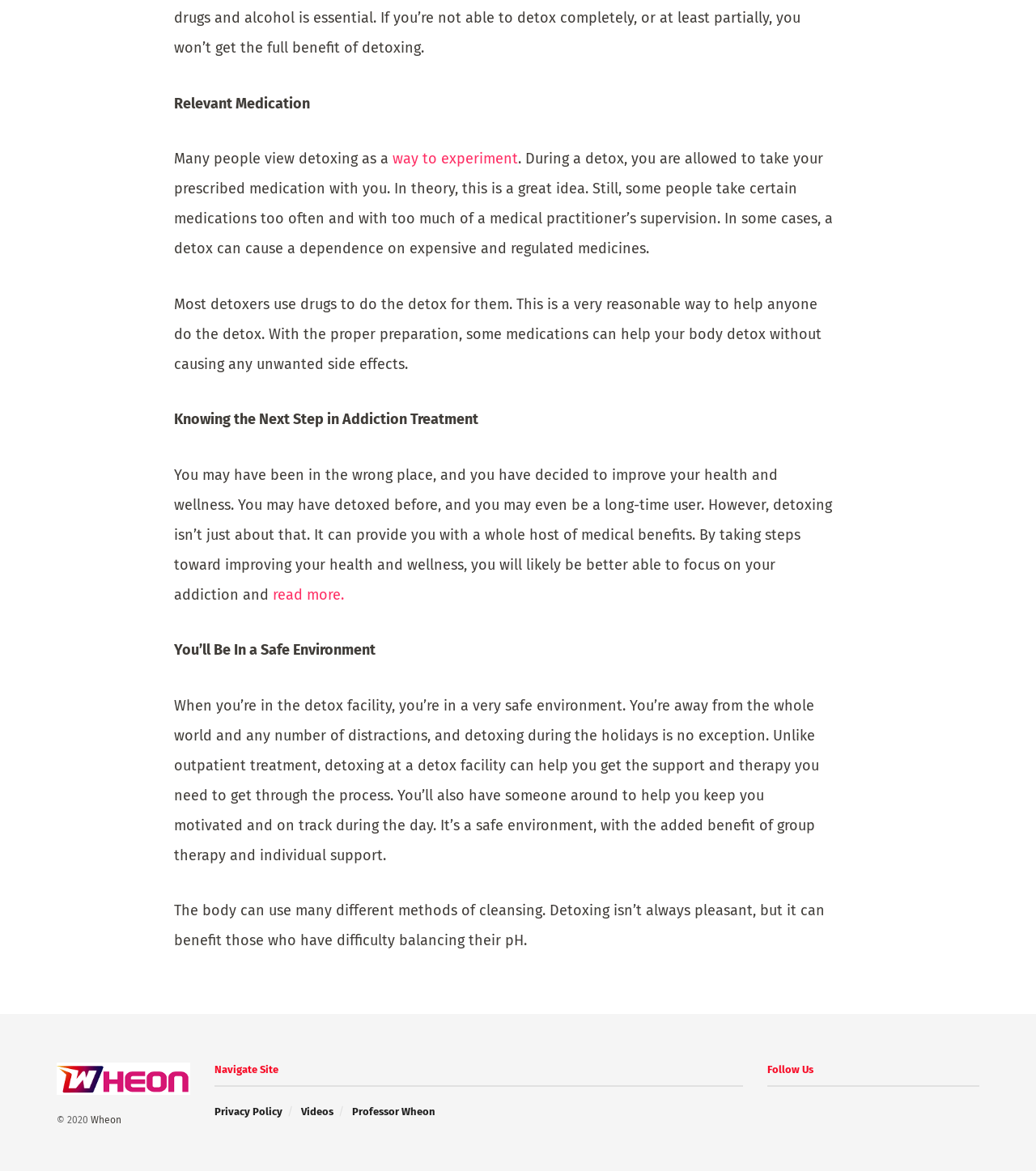Please determine the bounding box of the UI element that matches this description: Videos. The coordinates should be given as (top-left x, top-left y, bottom-right x, bottom-right y), with all values between 0 and 1.

[0.291, 0.944, 0.322, 0.954]